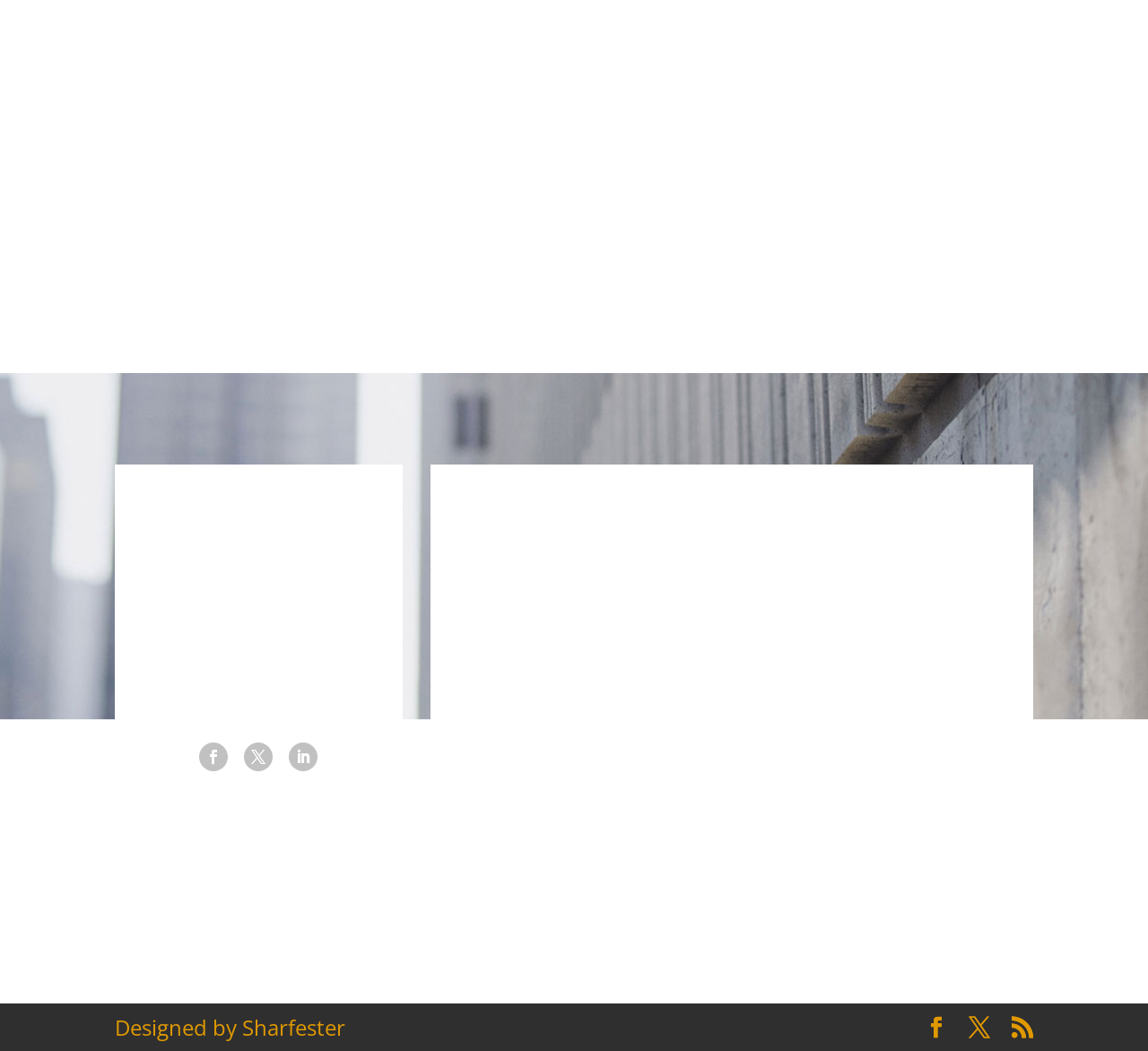Please provide a comprehensive response to the question below by analyzing the image: 
What is the phone number to contact?

I found the phone number by looking at the layout table with the icon '' and the corresponding static text '484-223-8451'.